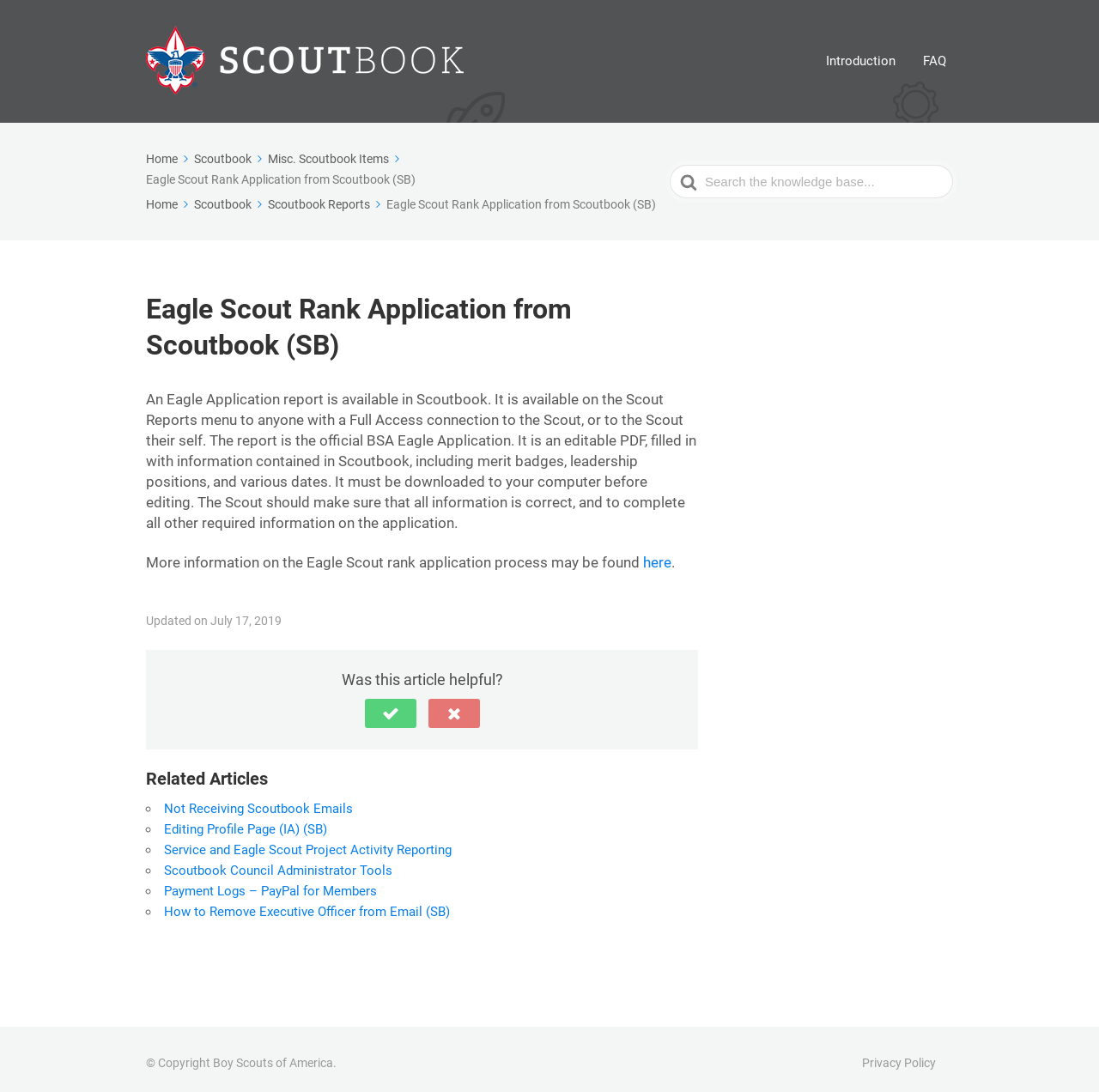Determine the bounding box coordinates of the UI element that matches the following description: "Misc. Scoutbook Items". The coordinates should be four float numbers between 0 and 1 in the format [left, top, right, bottom].

[0.244, 0.139, 0.366, 0.152]